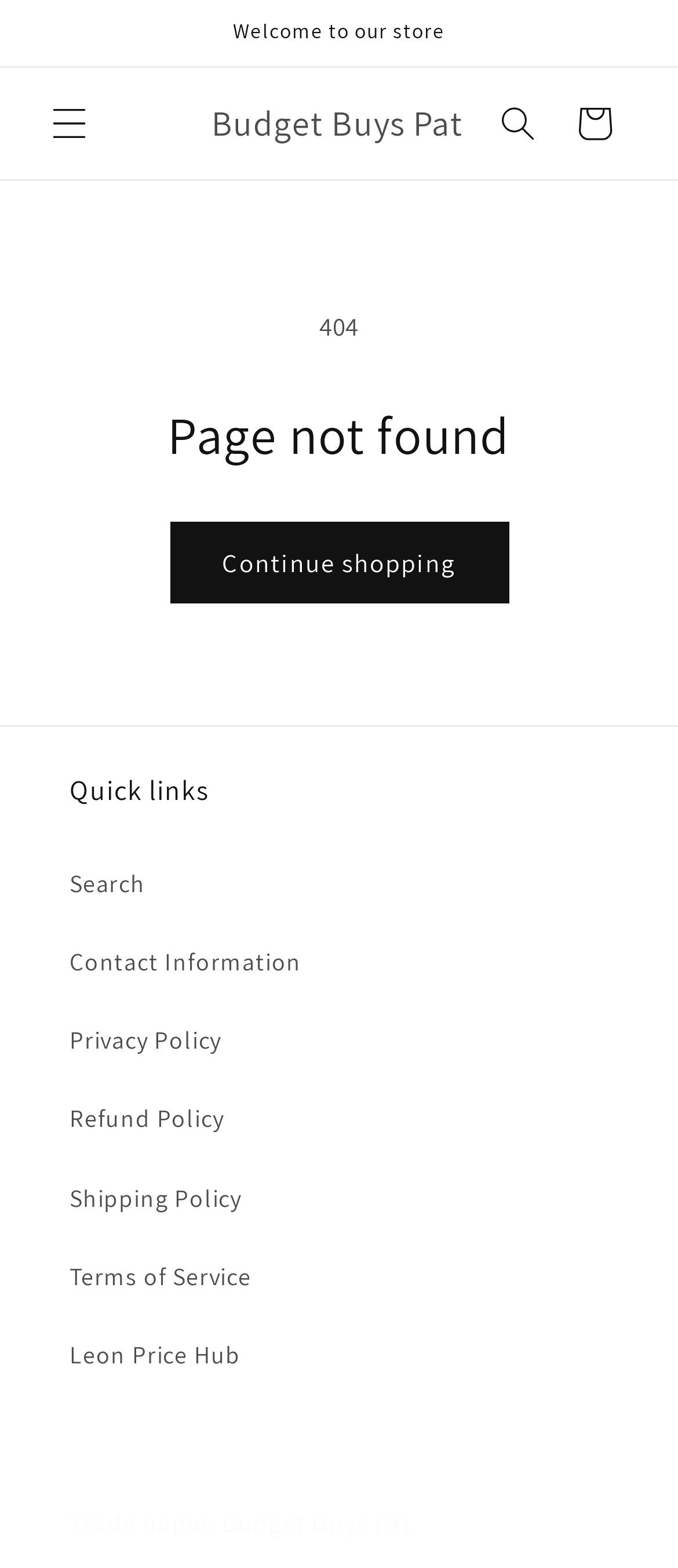Using details from the image, please answer the following question comprehensively:
What is the name of the store?

I found the name of the store by looking at the link element with the content 'Budget Buys Pat' and also the StaticText element with the content 'Trade name: Budget Buys Pat'.